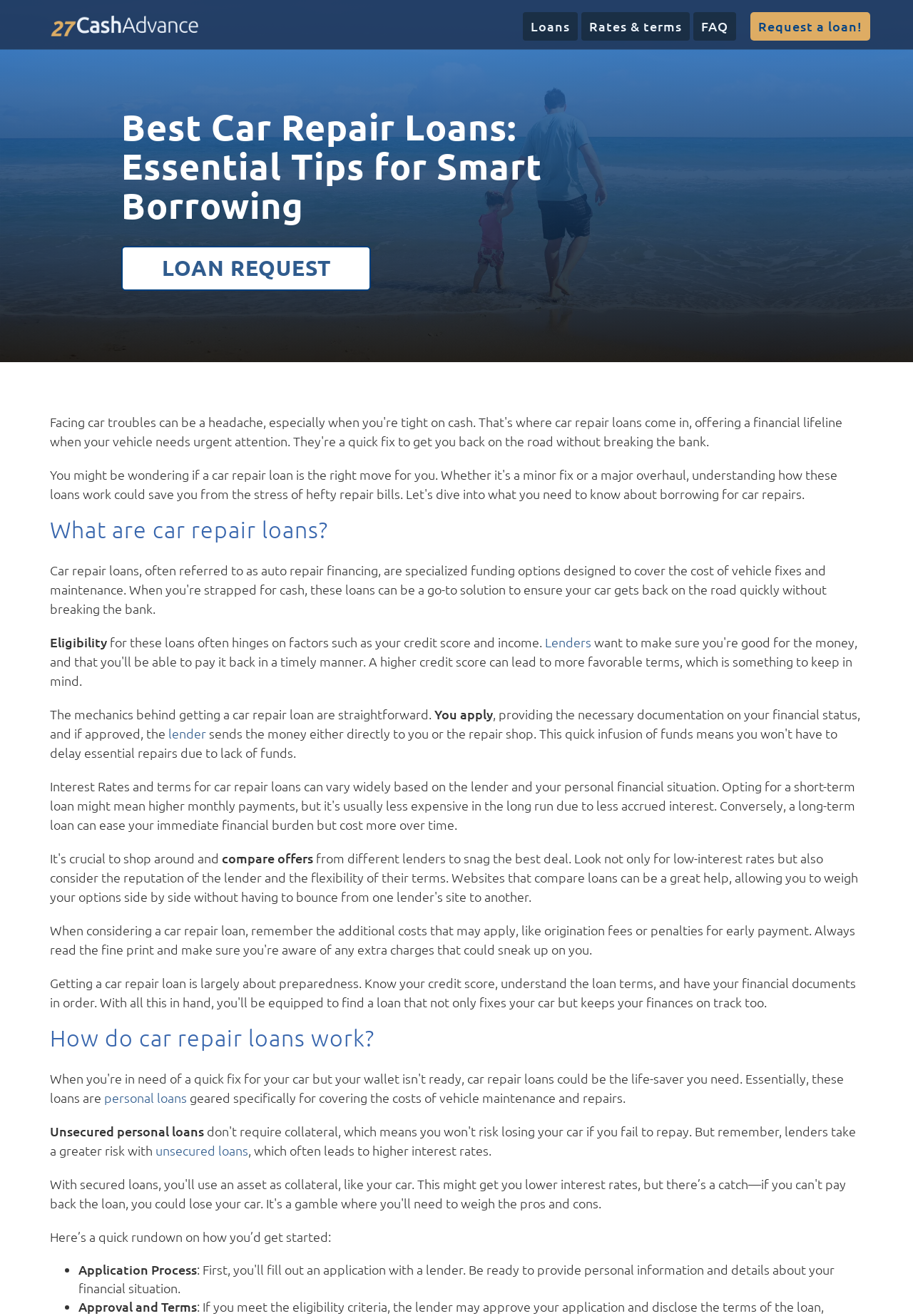Determine the bounding box coordinates for the area you should click to complete the following instruction: "Explore personal loans".

[0.114, 0.828, 0.205, 0.84]